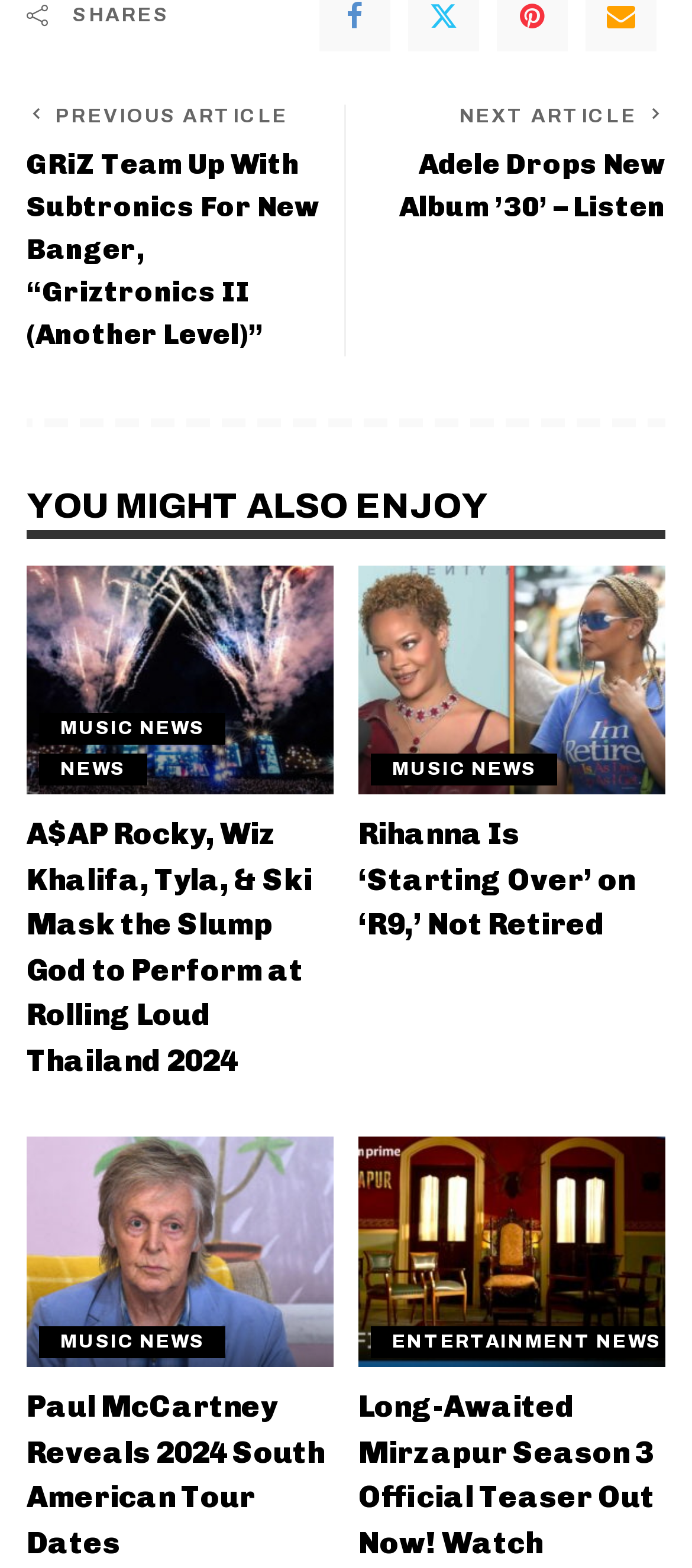What is the name of Rihanna's upcoming album? Based on the image, give a response in one word or a short phrase.

R9